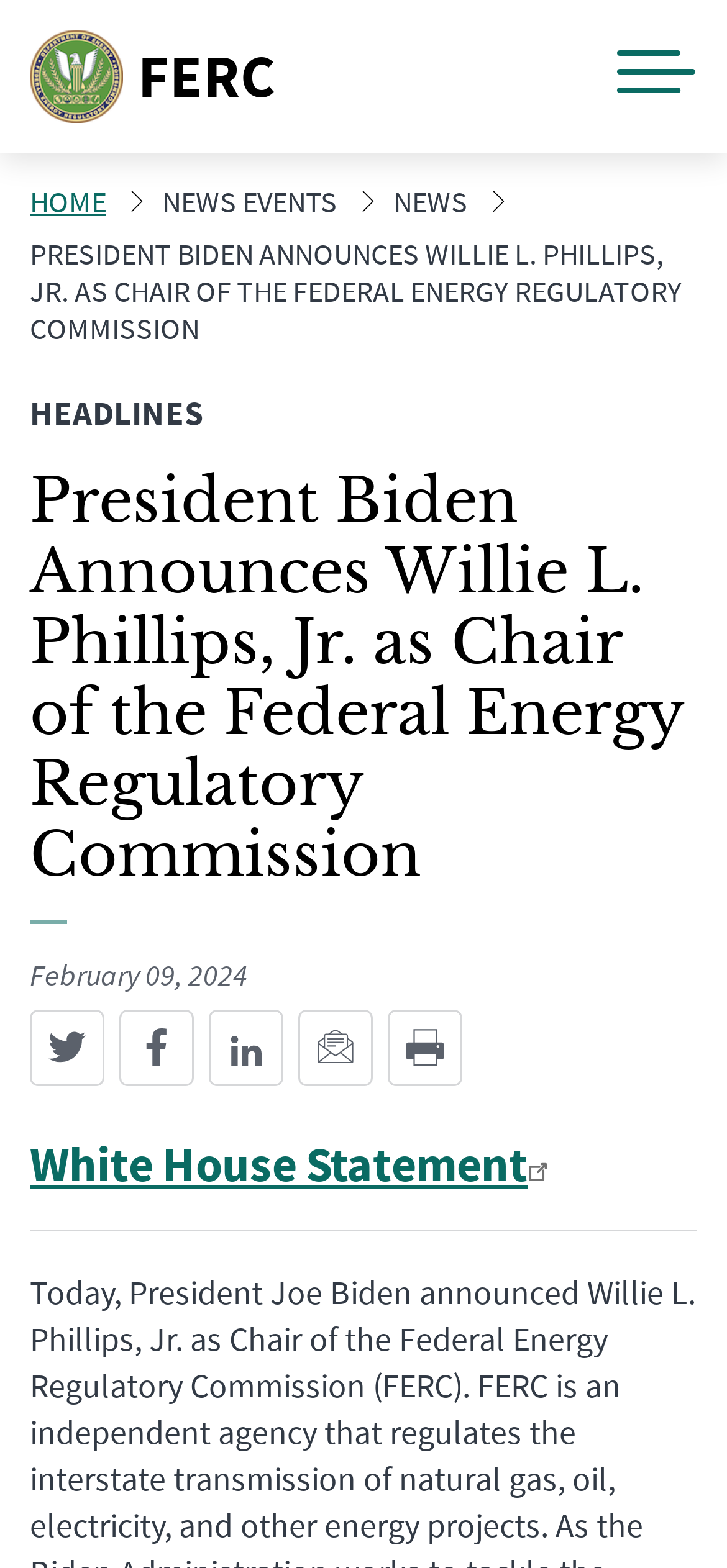Carefully examine the image and provide an in-depth answer to the question: What is the name of the logo displayed on the webpage?

The webpage contains an image with the description 'Federal Energy Regulatory Commission Logo', so the answer is Federal Energy Regulatory Commission Logo.